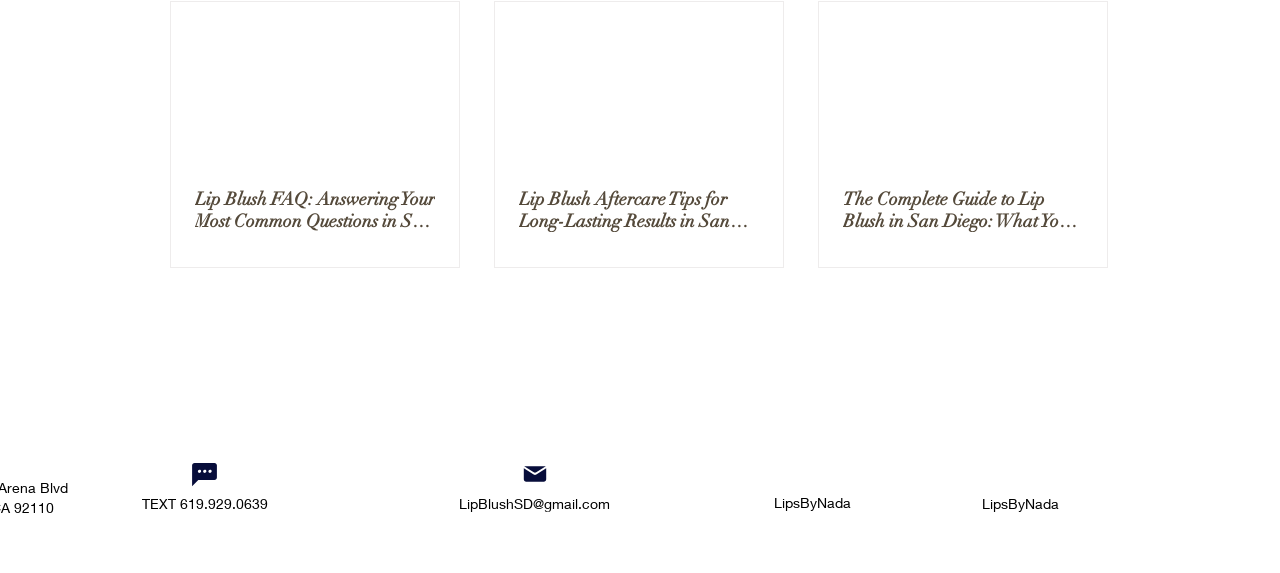Using the webpage screenshot, find the UI element described by LipBlushSD@gmail.com. Provide the bounding box coordinates in the format (top-left x, top-left y, bottom-right x, bottom-right y), ensuring all values are floating point numbers between 0 and 1.

[0.358, 0.864, 0.476, 0.894]